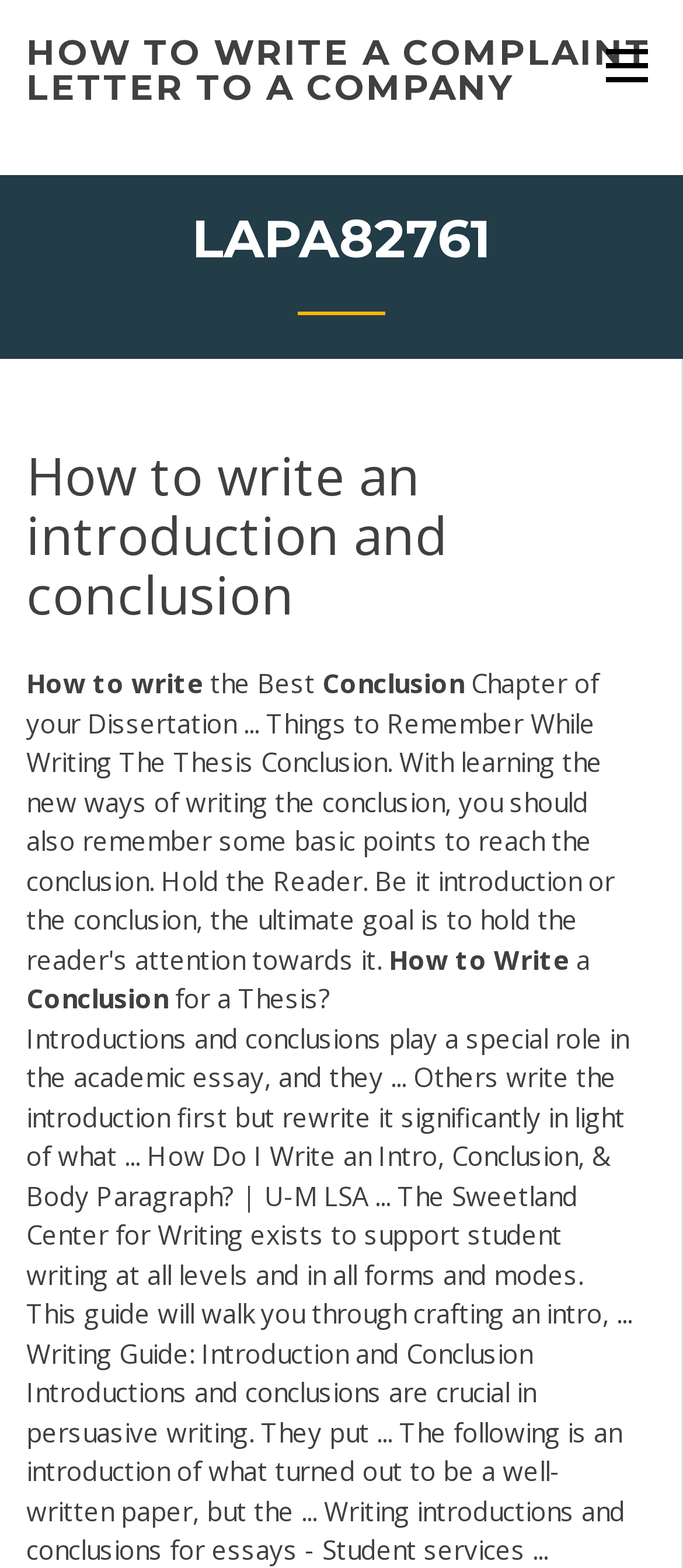What is the role of introductions and conclusions in academic essays?
Please answer using one word or phrase, based on the screenshot.

Special role